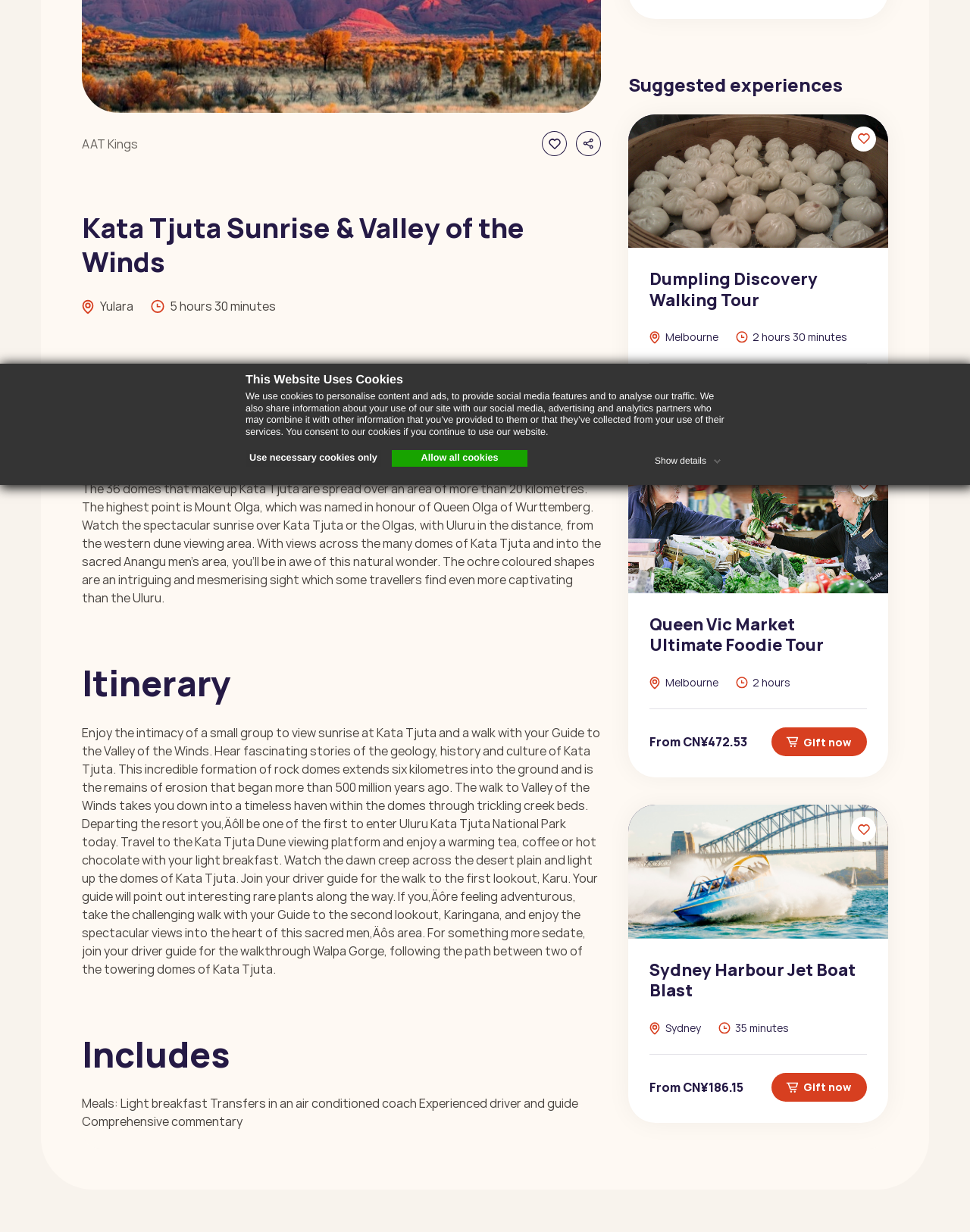Find the bounding box coordinates corresponding to the UI element with the description: "Show details". The coordinates should be formatted as [left, top, right, bottom], with values as floats between 0 and 1.

[0.675, 0.366, 0.747, 0.379]